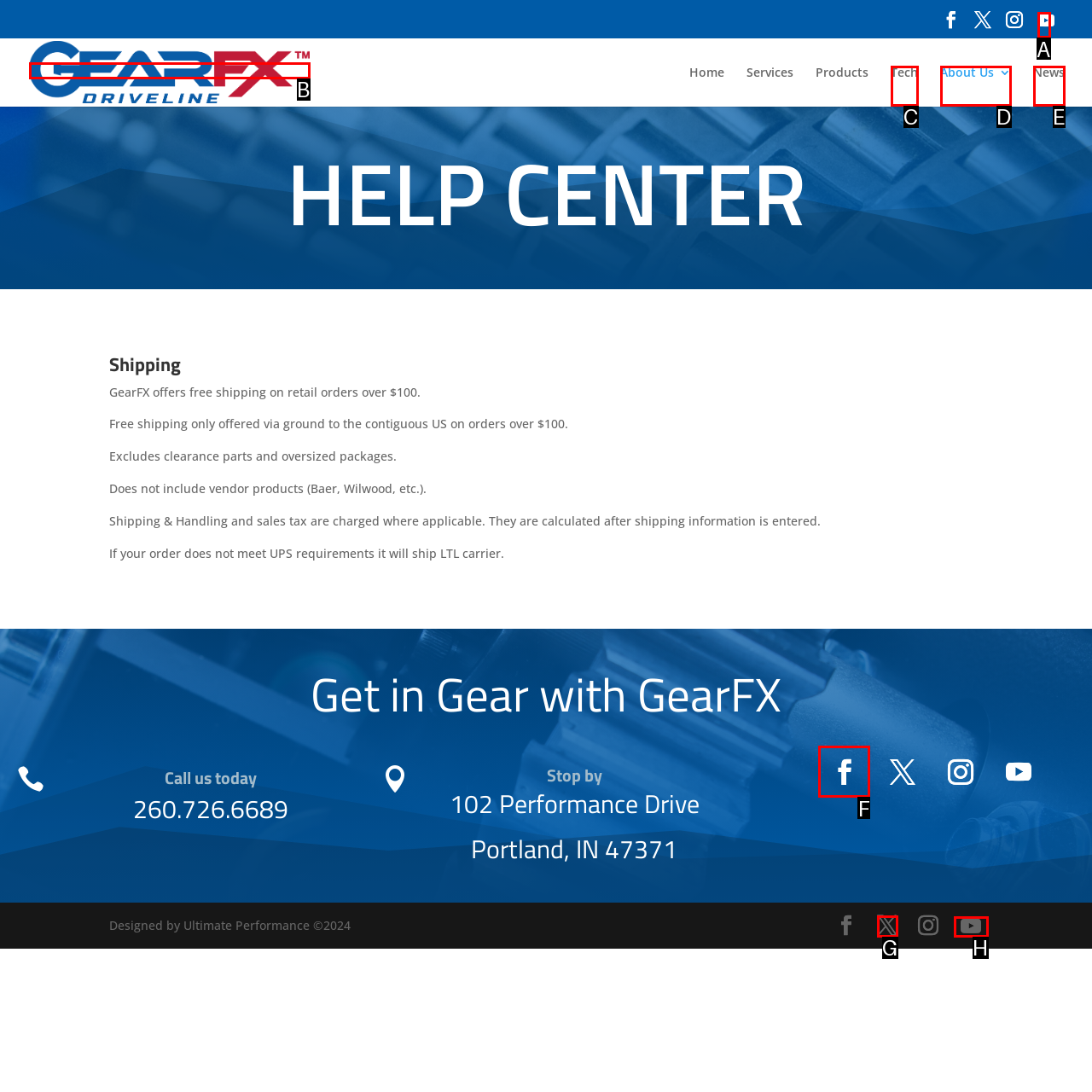Point out the specific HTML element to click to complete this task: Click the YouTube link Reply with the letter of the chosen option.

A